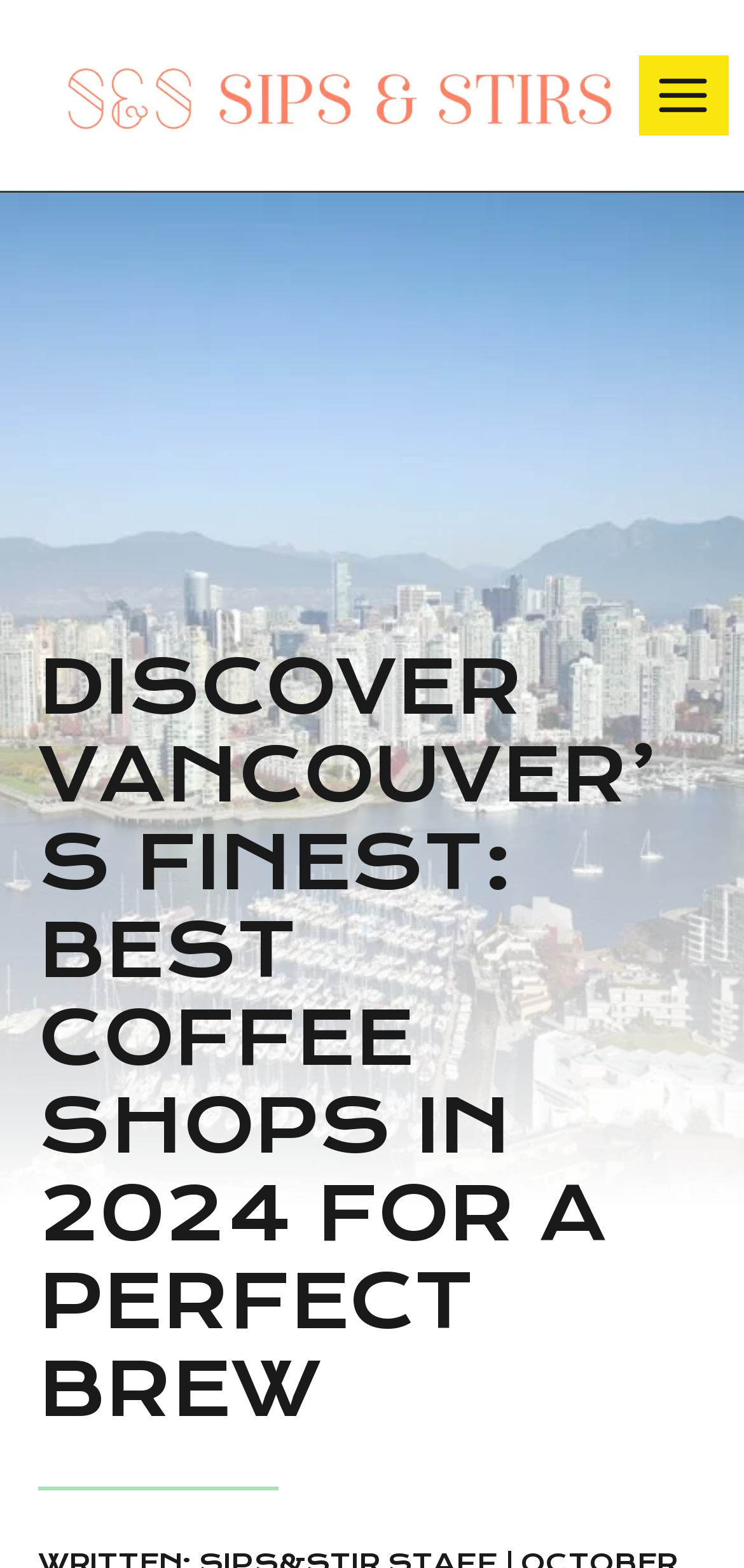Convey a detailed summary of the webpage, mentioning all key elements.

The webpage appears to be an article about the best coffee shops in Vancouver, specifically highlighting Revolver Coffee. At the top left of the page, there is a link and an image with the text "sips & stirs". To the right of this, there is a button labeled "Open menu". 

Below the top section, there is a large figure that spans the entire width of the page, containing an image related to the best coffee shops in Vancouver. 

The main heading, "DISCOVER VANCOUVER’S FINEST: BEST COFFEE SHOPS IN 2024 FOR A PERFECT BREW", is prominently displayed in the middle of the page. 

At the bottom of the page, there is a horizontal separator line.